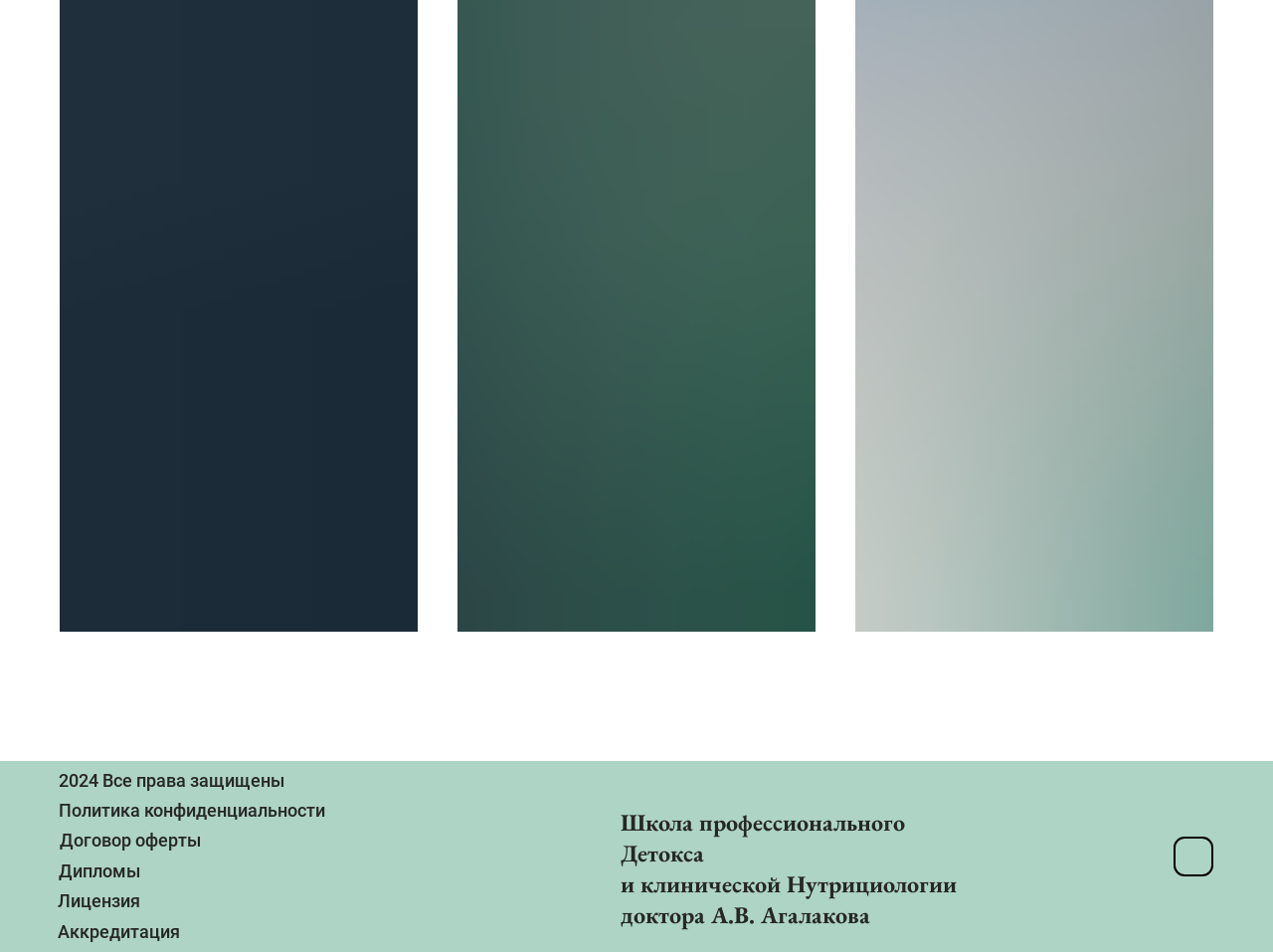Answer this question in one word or a short phrase: What is the name of the school mentioned on the webpage?

Школа профессионального Детокса